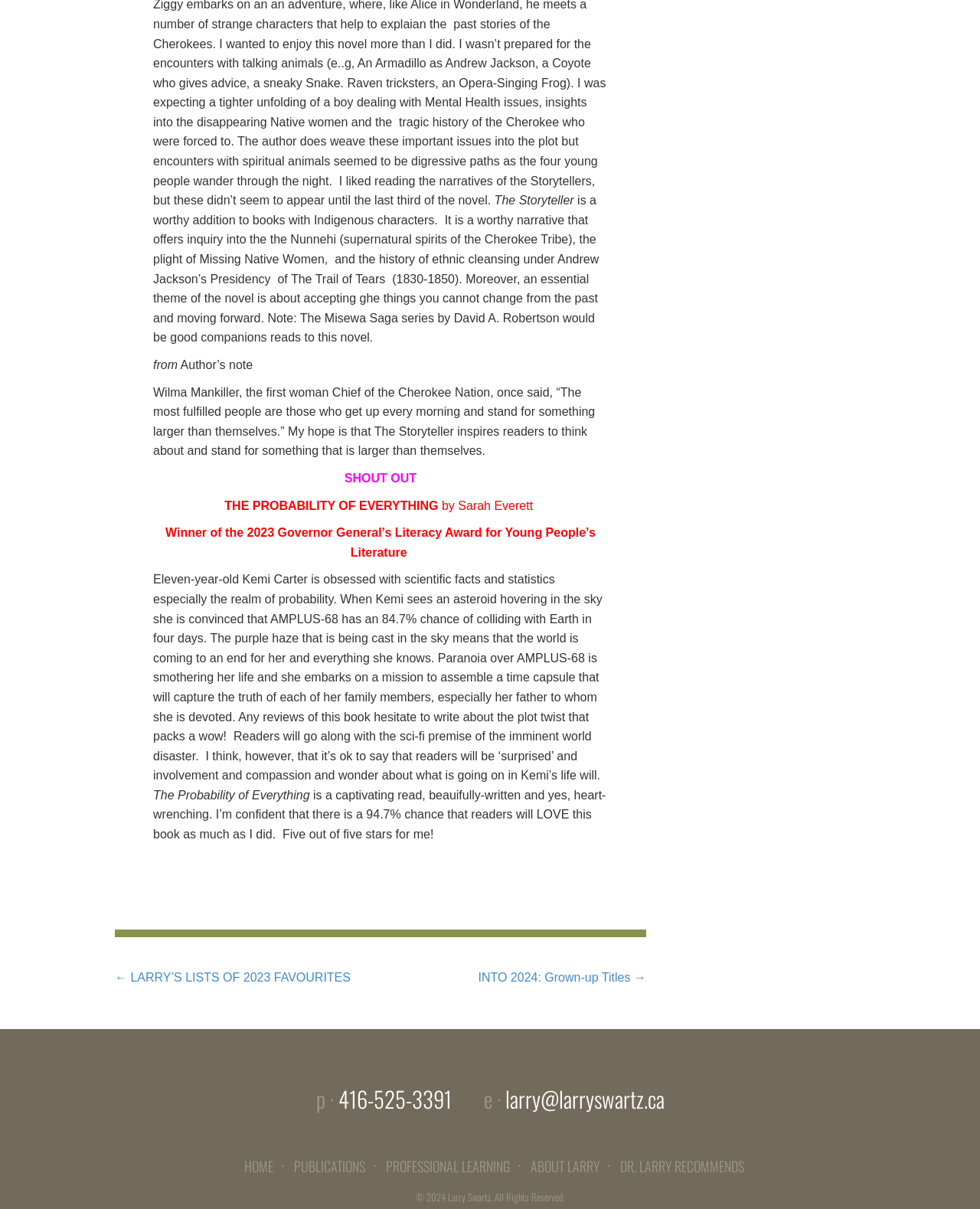Determine the bounding box coordinates for the HTML element mentioned in the following description: "DR. LARRY RECOMMENDS". The coordinates should be a list of four floats ranging from 0 to 1, represented as [left, top, right, bottom].

[0.632, 0.956, 0.759, 0.973]